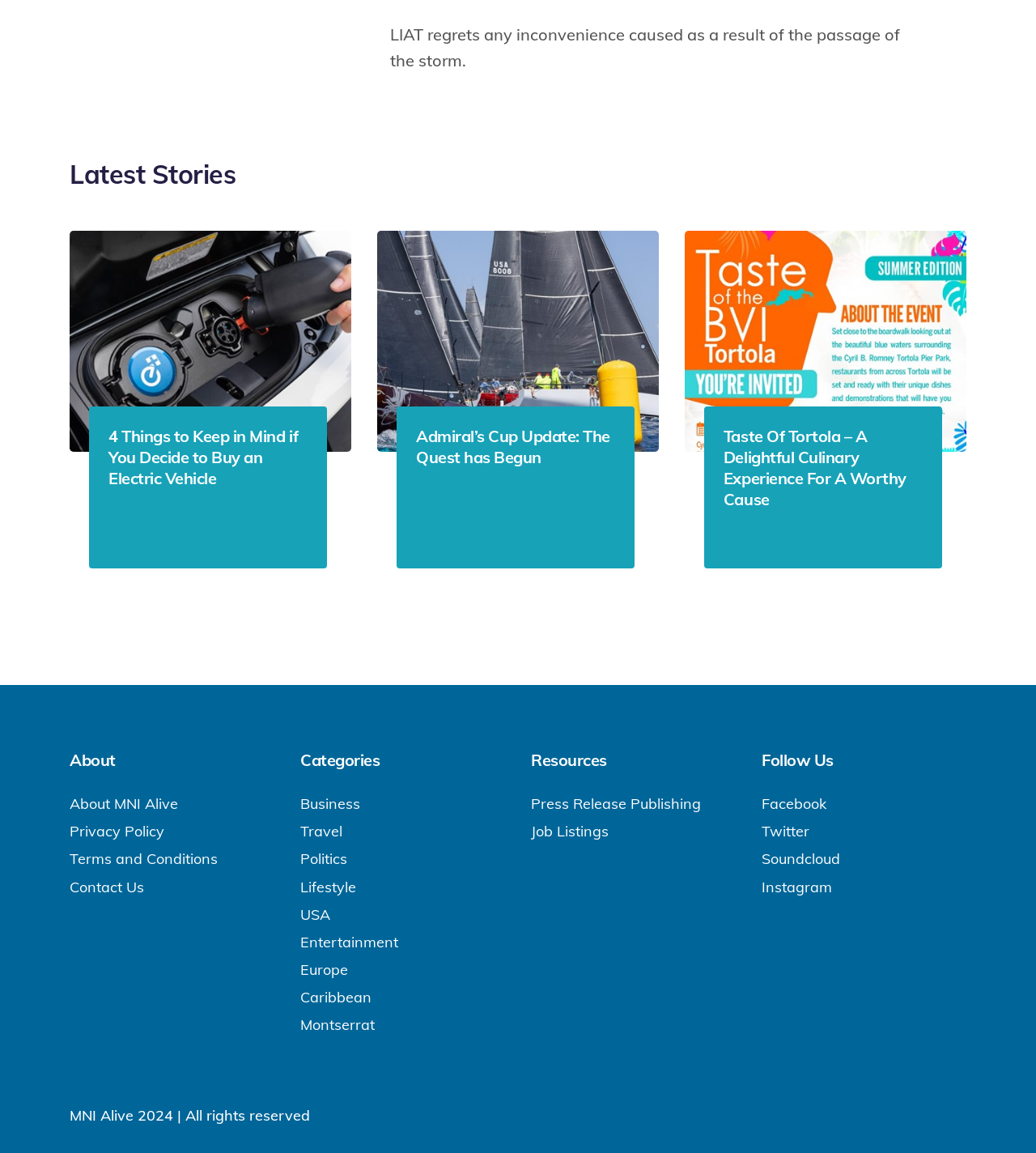How many categories are listed on the webpage?
Please provide a detailed answer to the question.

The categories are listed under the 'Categories' heading, and there are 7 links listed: Business, Travel, Politics, Lifestyle, USA, Entertainment, and Europe.